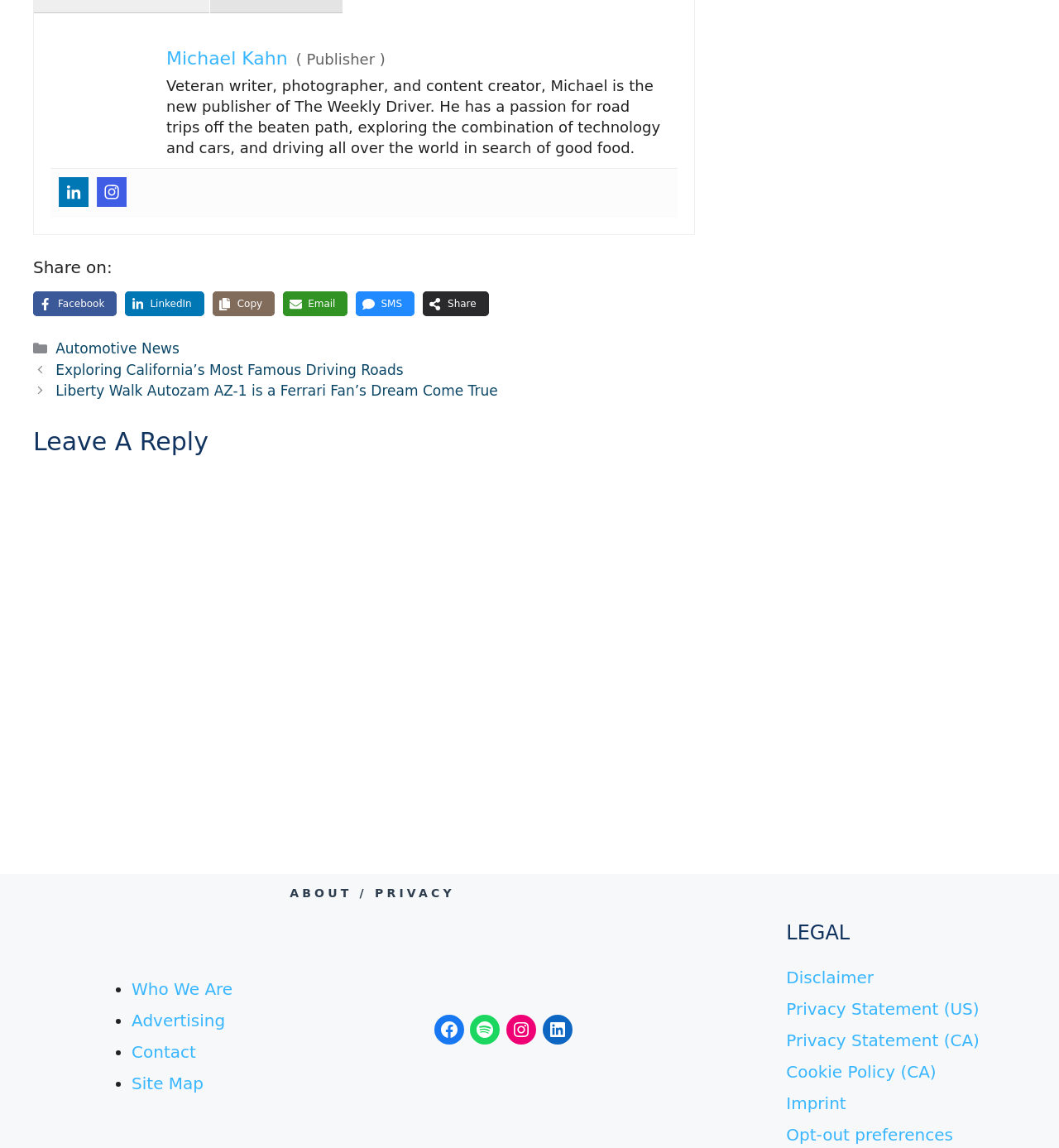Bounding box coordinates must be specified in the format (top-left x, top-left y, bottom-right x, bottom-right y). All values should be floating point numbers between 0 and 1. What are the bounding box coordinates of the UI element described as: Privacy Statement (CA)

[0.742, 0.898, 0.925, 0.915]